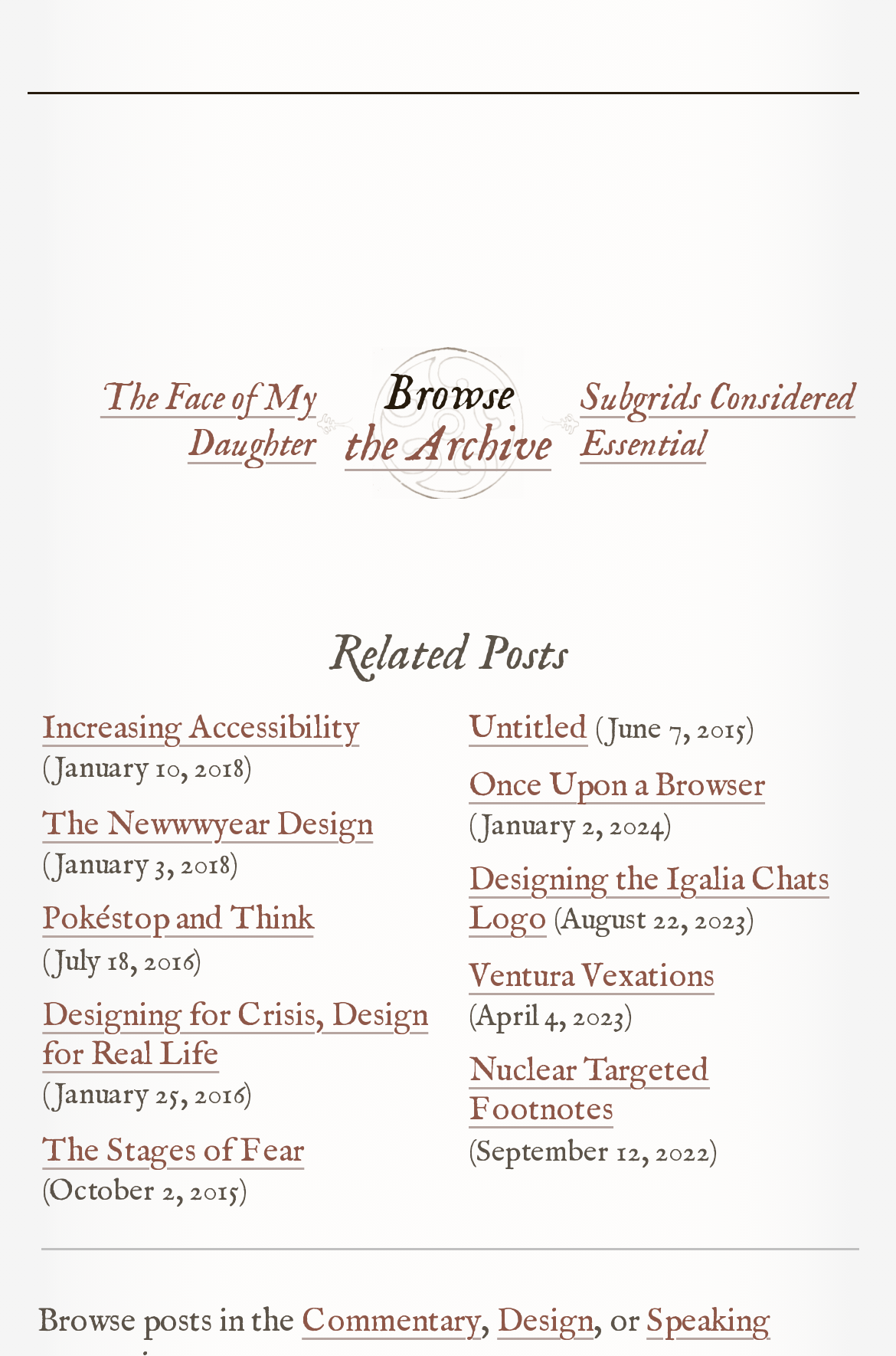Pinpoint the bounding box coordinates of the area that must be clicked to complete this instruction: "Click on the 'SHOW MORE' button".

None